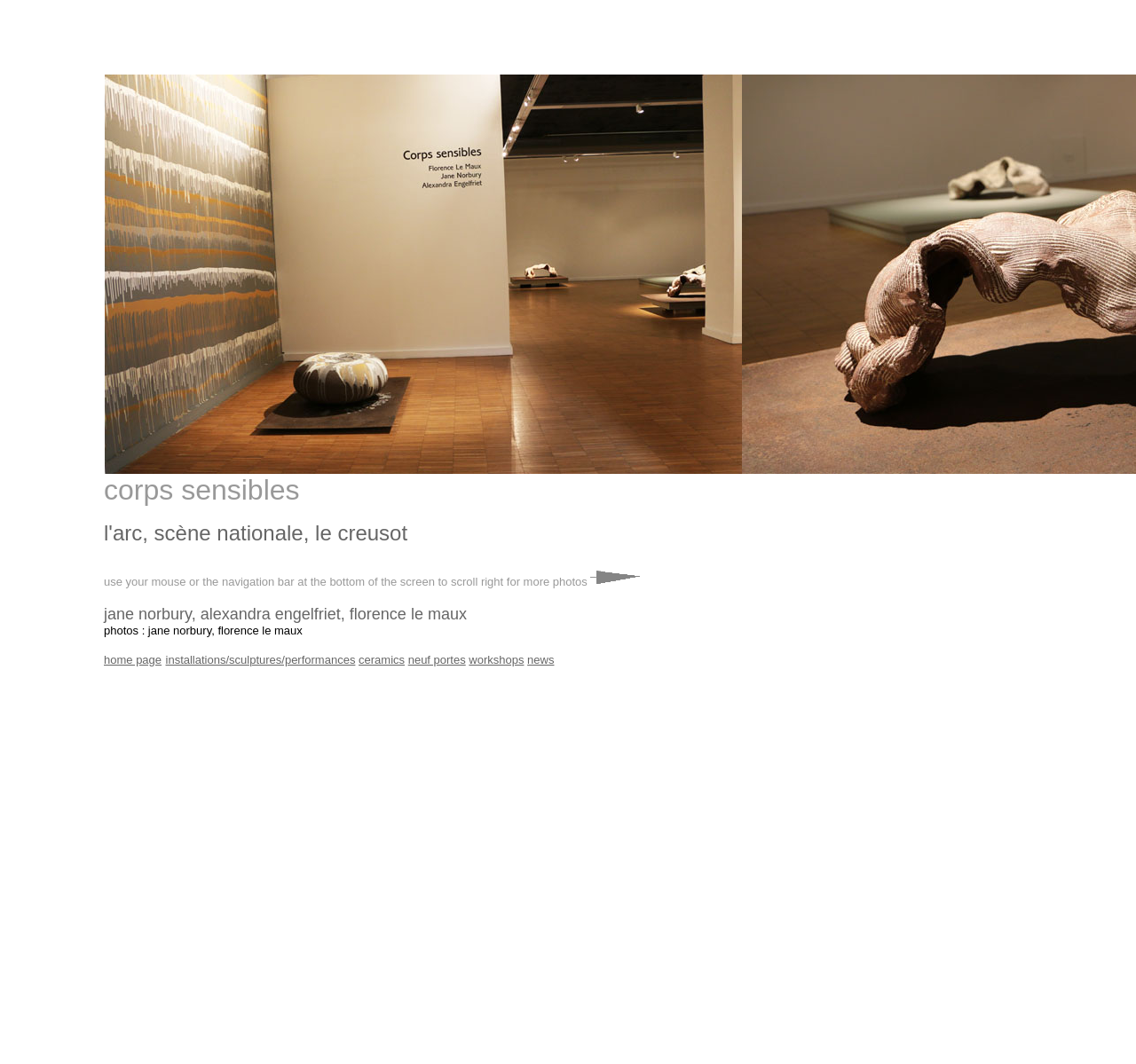Explain the webpage's layout and main content in detail.

The webpage is about Jane Norbury, an artist, and her work. At the top, there is a table with empty cells, taking up the full width of the page. Below this table, there is a large image that spans about 60% of the page width, situated at the top-left corner. 

To the right of the image, there is a block of text that describes Jane Norbury's work, including her collaborations with Alexandra Engelfriet and Florence Le Mau. The text also mentions that the user can navigate to the right to see more photos. 

Below the image and the text, there are several links to different sections of the website, including the home page, installations, sculptures, performances, ceramics, Neuf Portes, workshops, and news. These links are aligned horizontally and take up about half of the page width.

There are no other notable elements on the page, except for a few small, empty table cells scattered throughout the page.